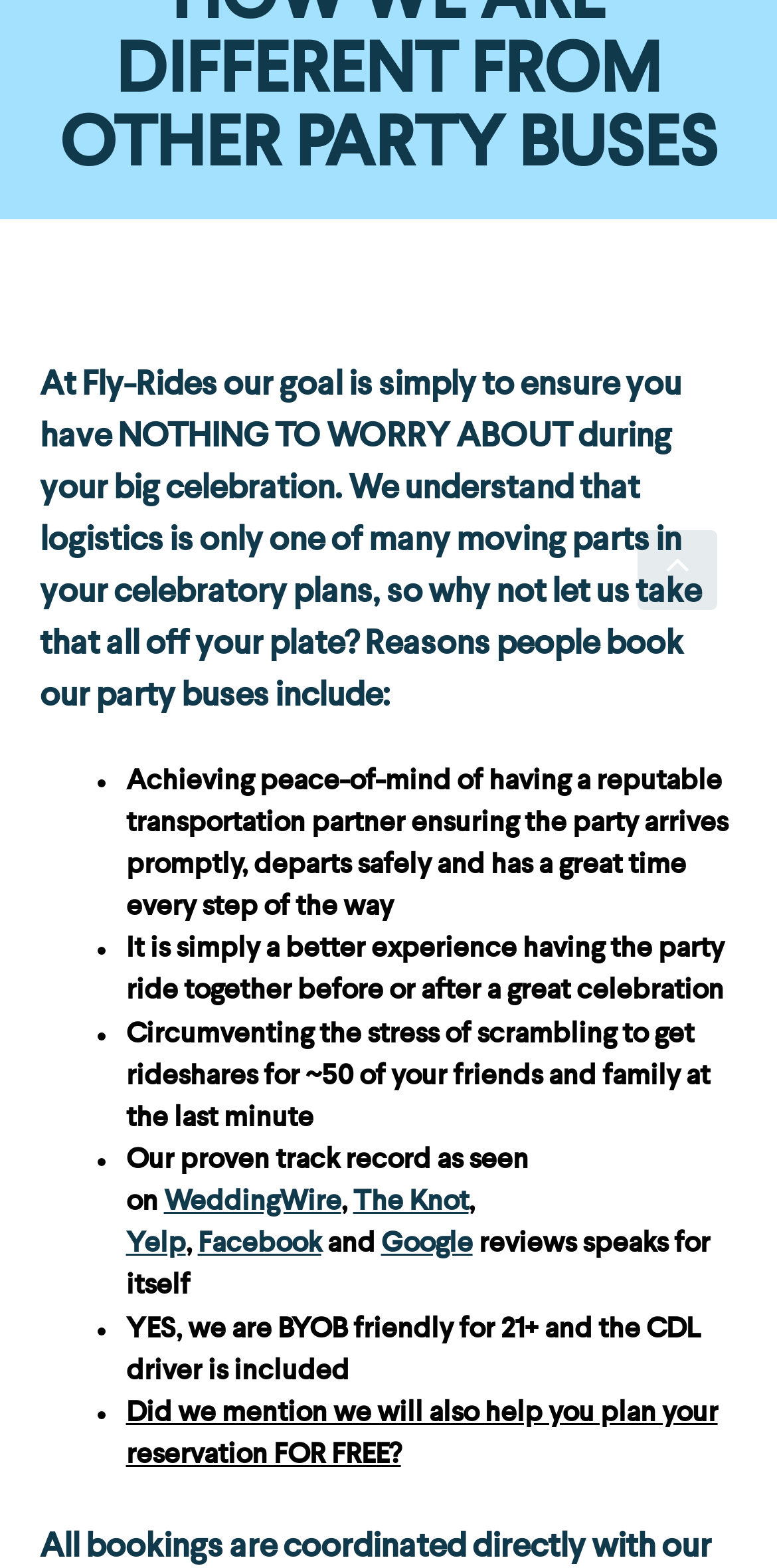Where can I find reviews about Fly-Rides?
Please respond to the question with as much detail as possible.

Reviews about Fly-Rides can be found on various websites, including WeddingWire, The Knot, Yelp, Facebook, and Google, which speaks for itself.